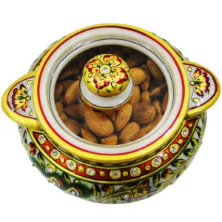Answer succinctly with a single word or phrase:
What is the price of the box?

₹4,560.00